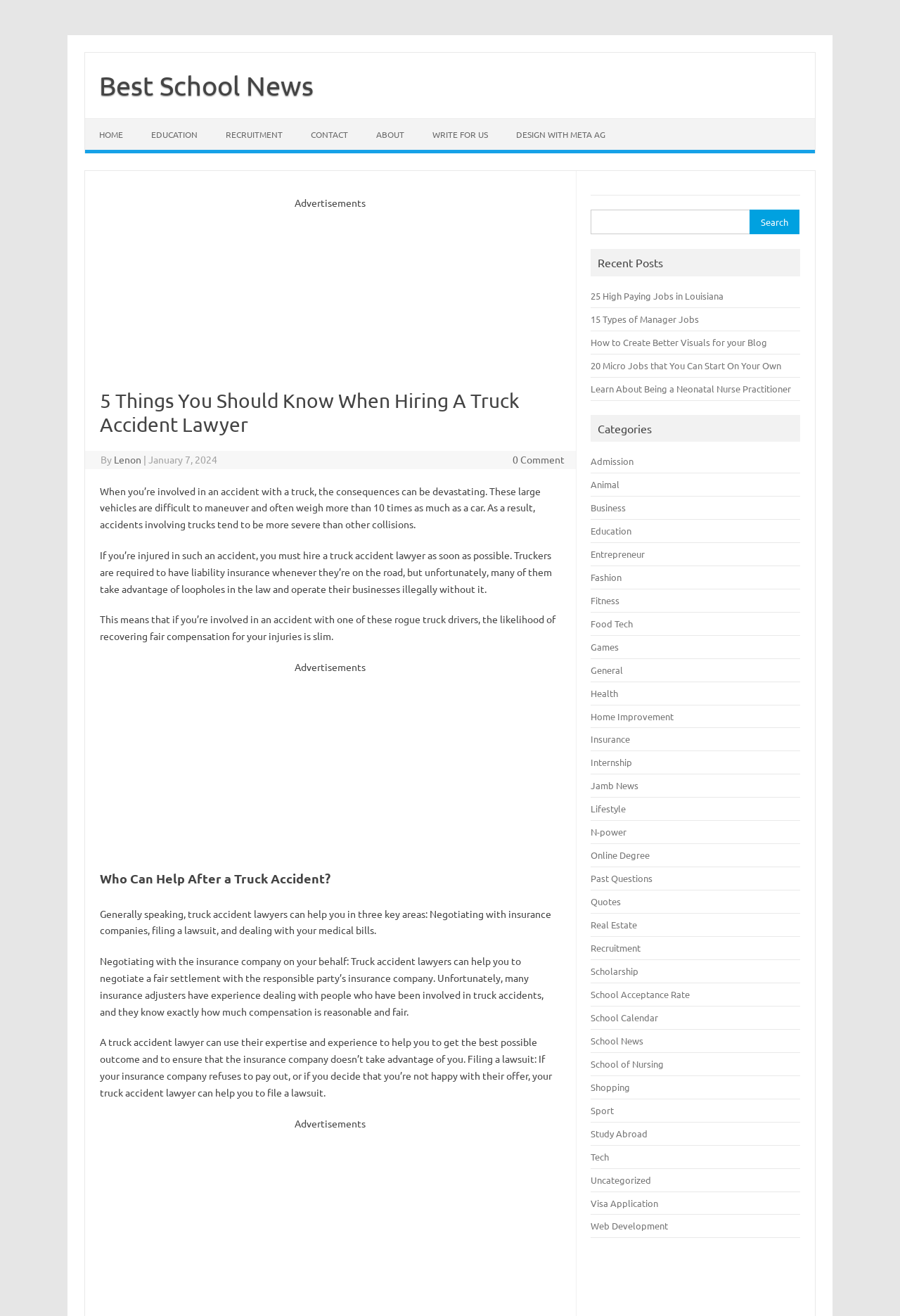Please determine the primary heading and provide its text.

5 Things You Should Know When Hiring A Truck Accident Lawyer